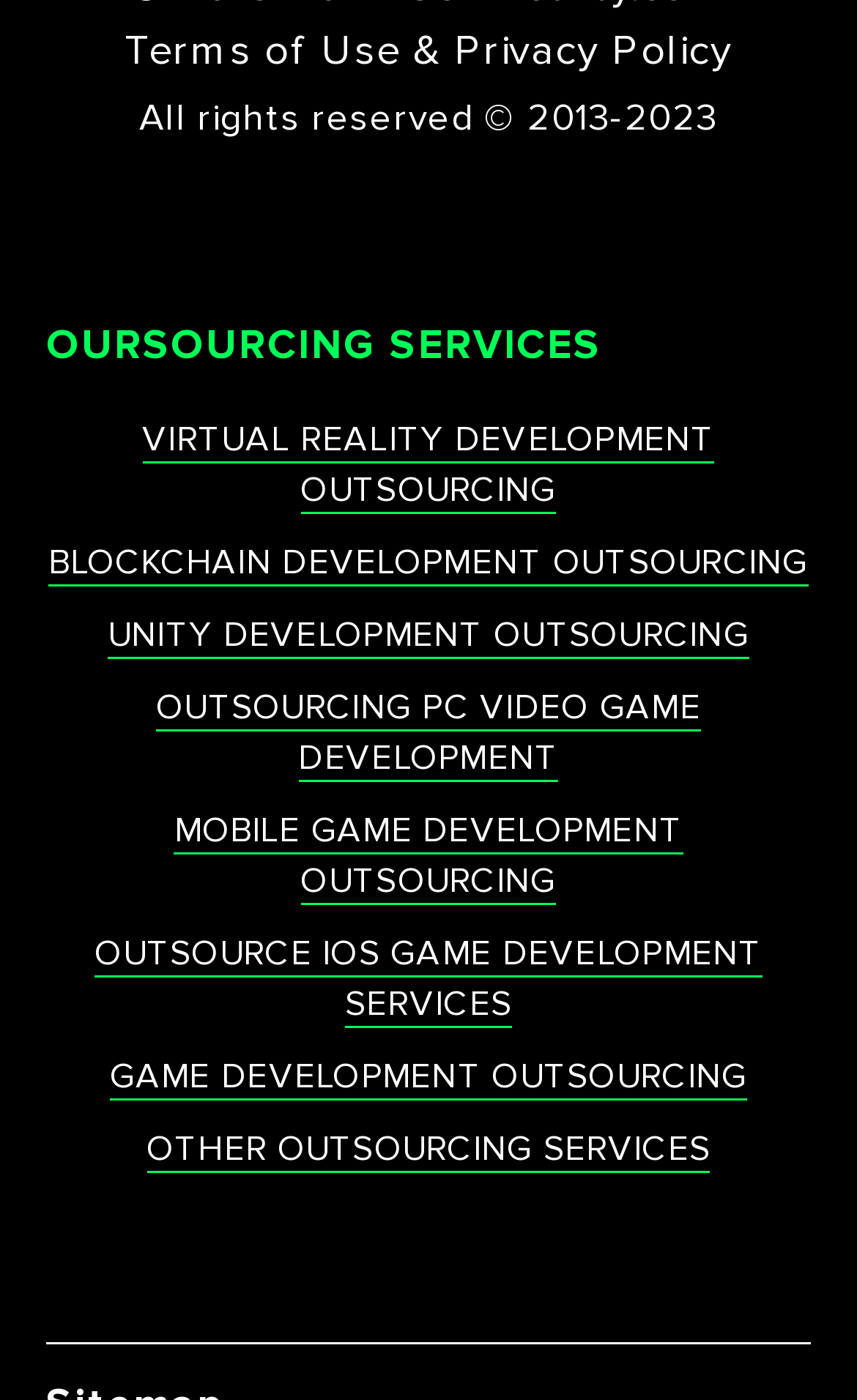How many links are there at the bottom of the webpage?
Ensure your answer is thorough and detailed.

There are 6 links at the bottom of the webpage, including 'Terms of Use & Privacy Policy' and 5 other links that are not labeled.